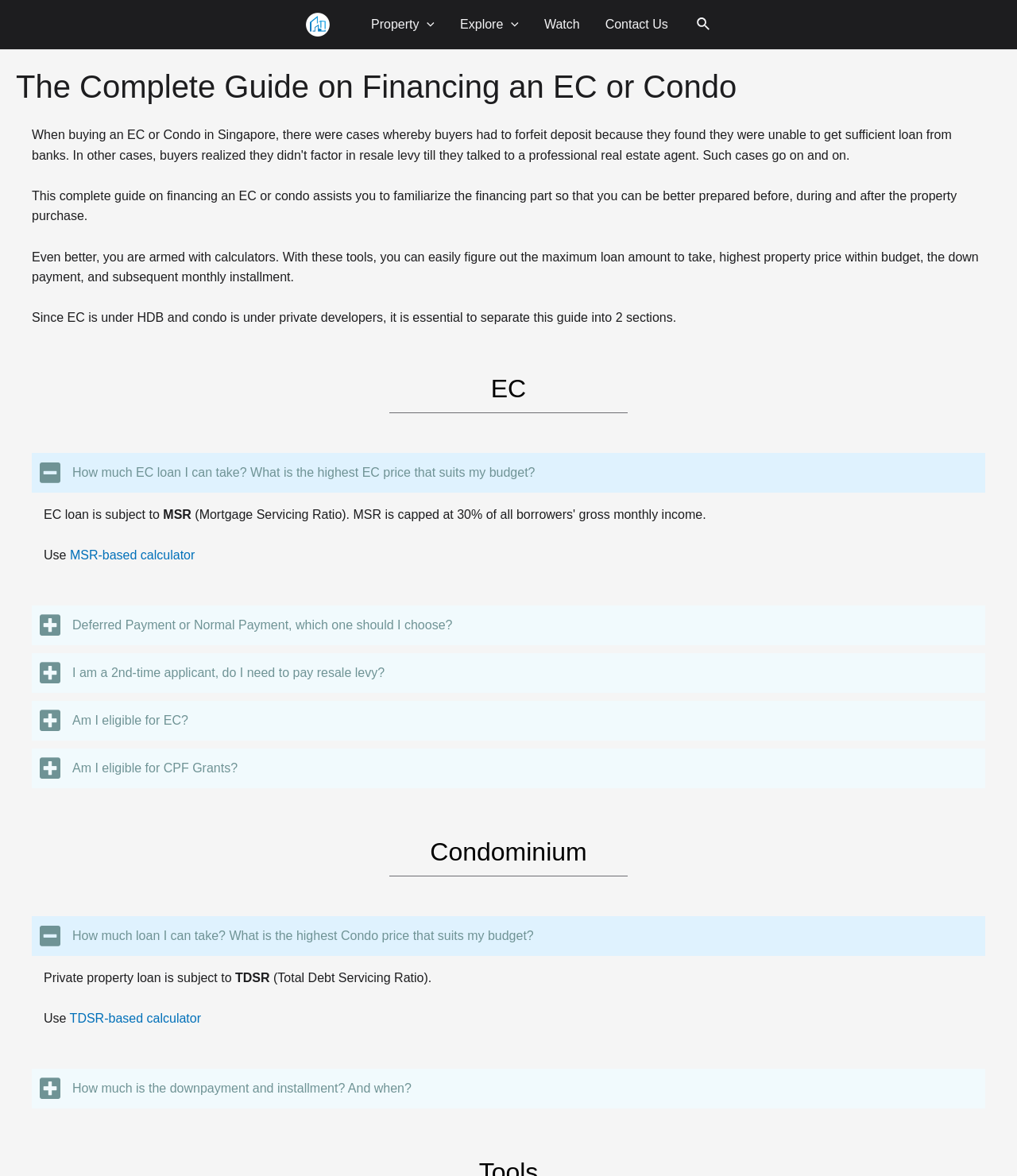Ascertain the bounding box coordinates for the UI element detailed here: "Property". The coordinates should be provided as [left, top, right, bottom] with each value being a float between 0 and 1.

[0.352, 0.001, 0.44, 0.041]